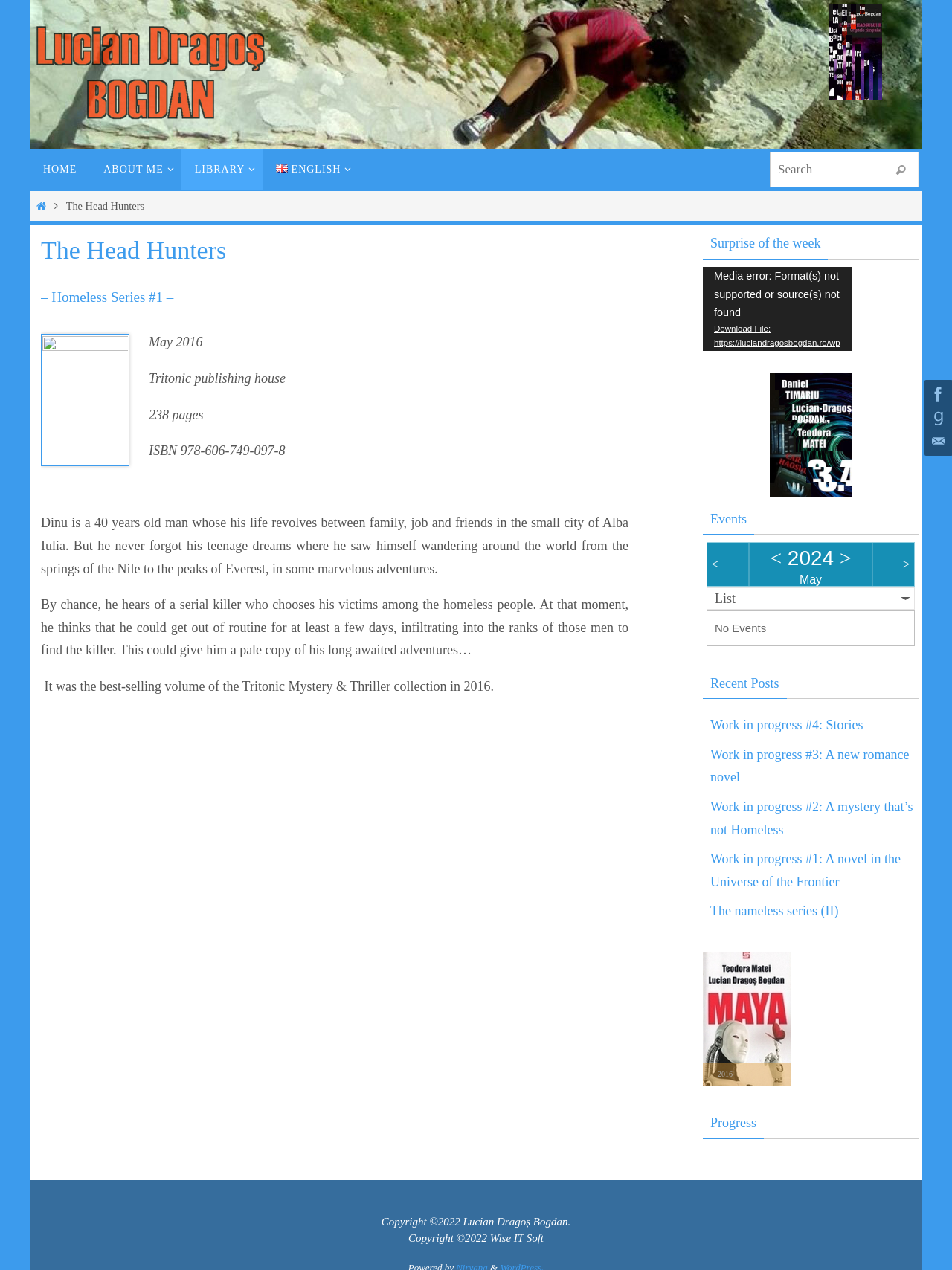Determine the bounding box coordinates for the area that needs to be clicked to fulfill this task: "Click on the HEINZ BAUMANN link". The coordinates must be given as four float numbers between 0 and 1, i.e., [left, top, right, bottom].

None